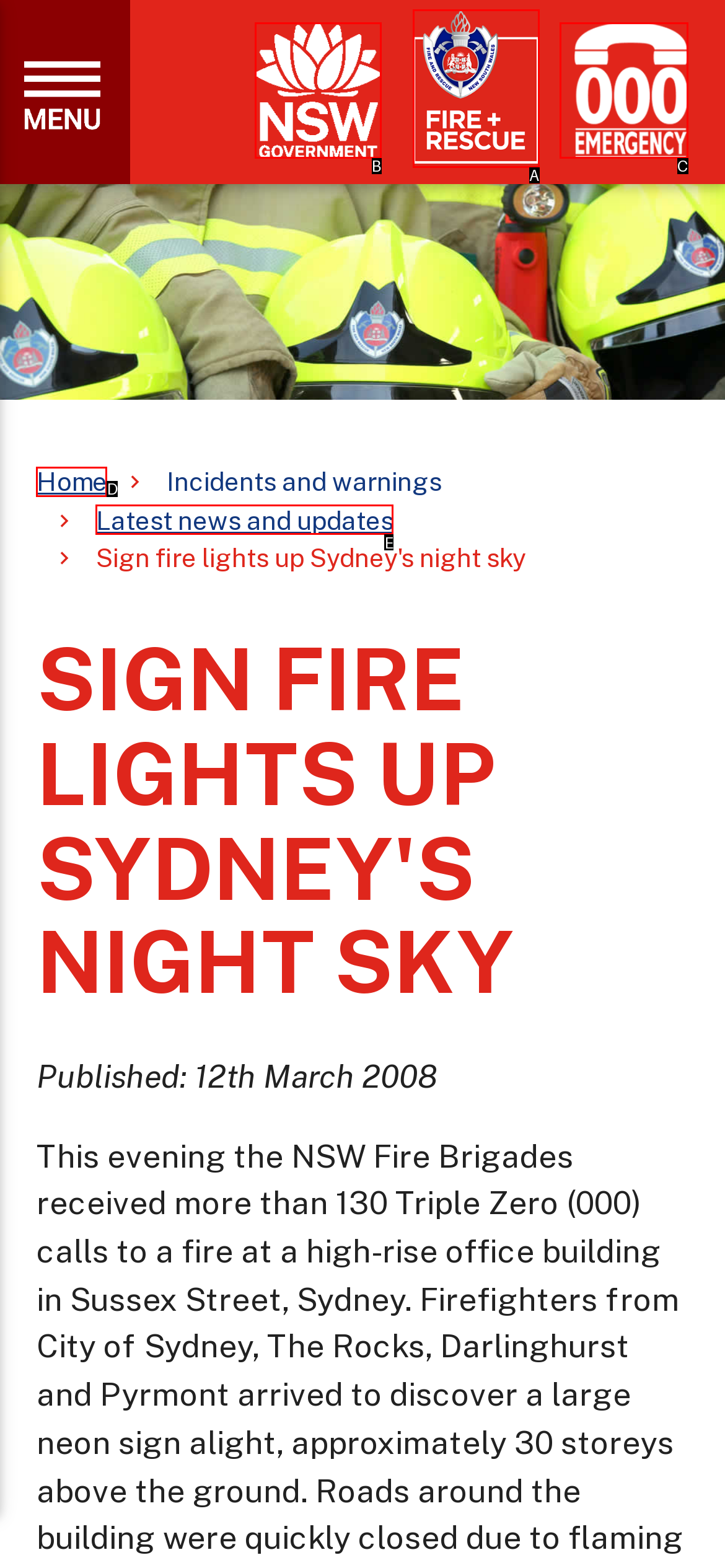From the given choices, determine which HTML element aligns with the description: Home Respond with the letter of the appropriate option.

D